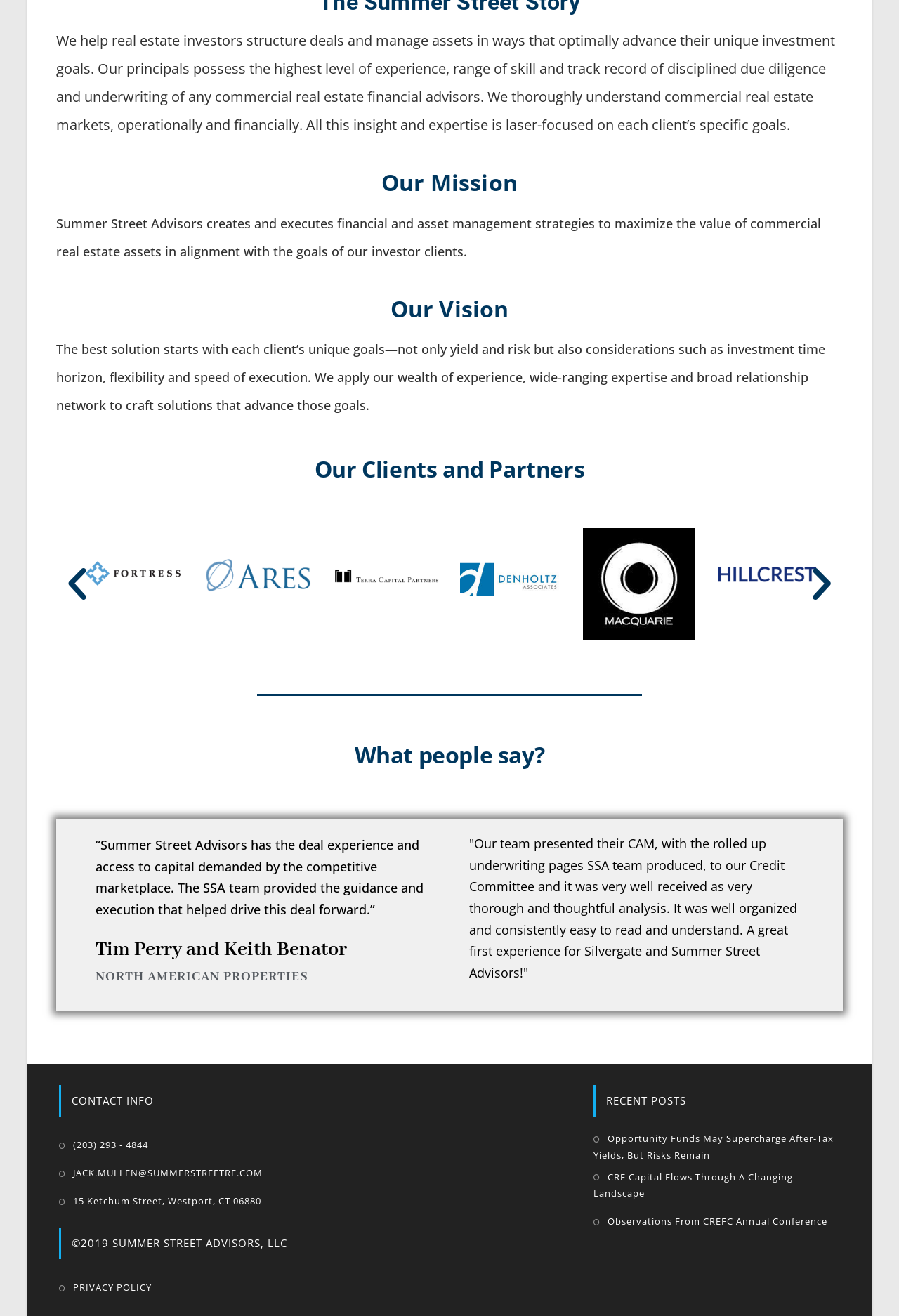Carefully examine the image and provide an in-depth answer to the question: What is the phone number to contact?

The phone number to contact Summer Street Advisors is (203) 293 - 4844, which is mentioned in the link element with ID 211.